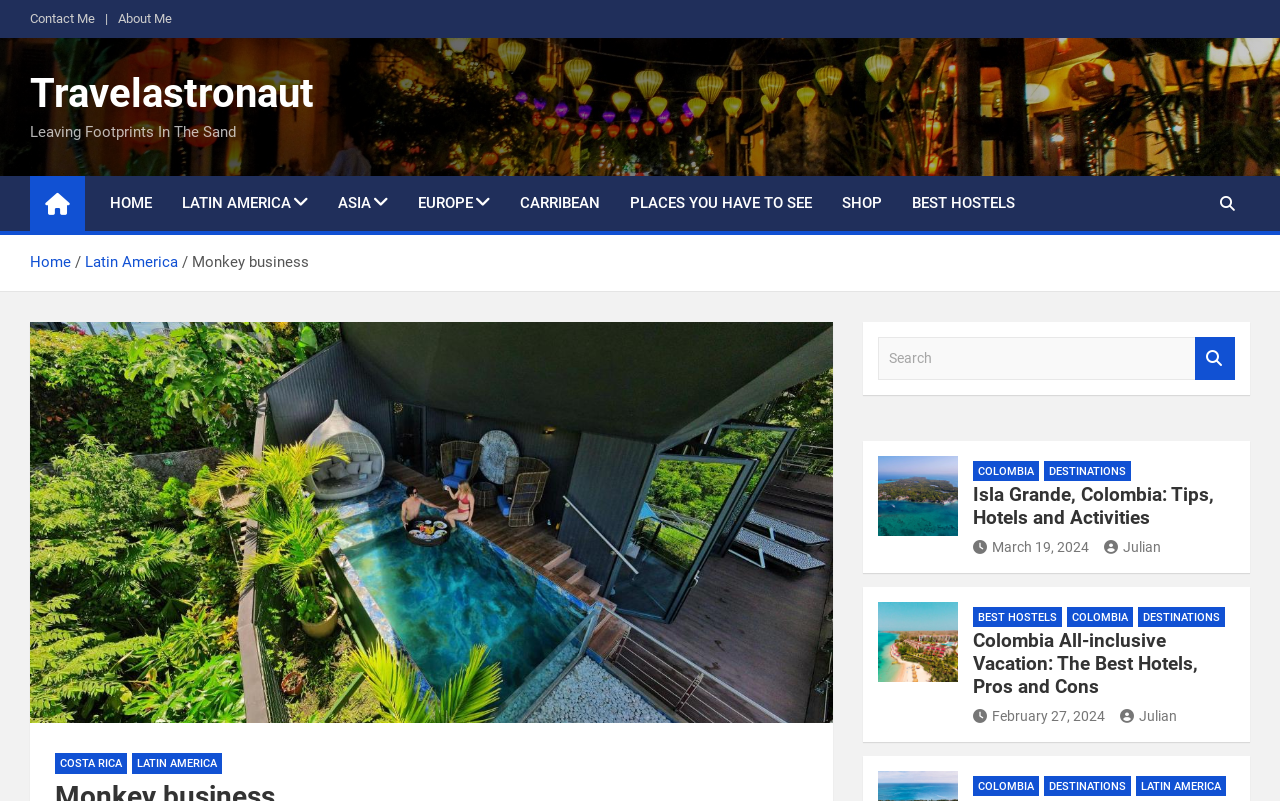Please find the bounding box coordinates of the element's region to be clicked to carry out this instruction: "Explore Best Hostels".

[0.701, 0.219, 0.805, 0.289]